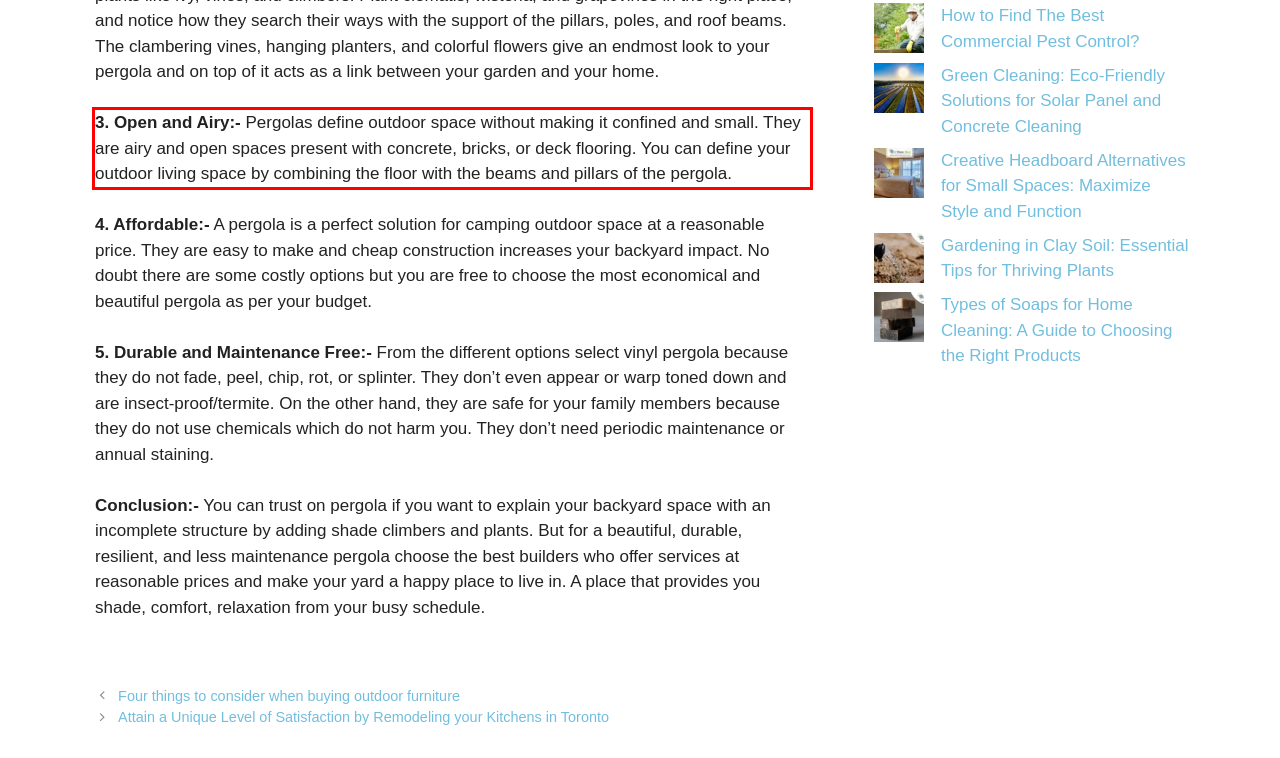With the provided screenshot of a webpage, locate the red bounding box and perform OCR to extract the text content inside it.

3. Open and Airy:- Pergolas define outdoor space without making it confined and small. They are airy and open spaces present with concrete, bricks, or deck flooring. You can define your outdoor living space by combining the floor with the beams and pillars of the pergola.